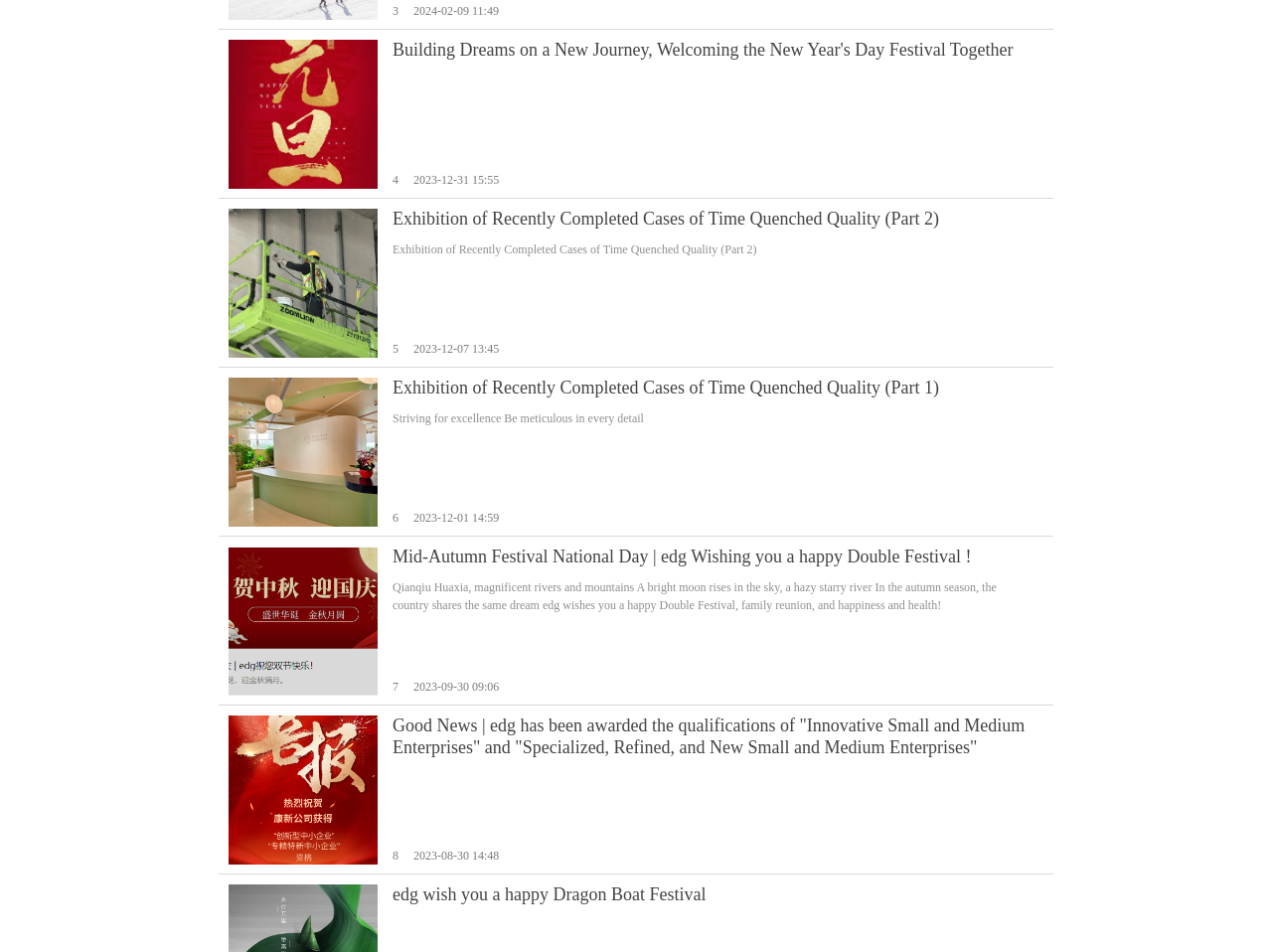Answer the following in one word or a short phrase: 
What is the theme of the fifth news article?

Dragon Boat Festival